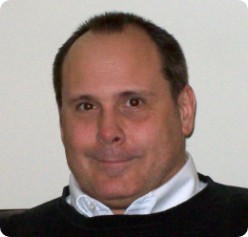What is the purpose of the image?
Based on the visual information, provide a detailed and comprehensive answer.

The caption states that the essence of the image reflects a 'commitment to mentorship and support in navigating online business opportunities', which implies that the purpose of the image is to convey a sense of mentorship and support.